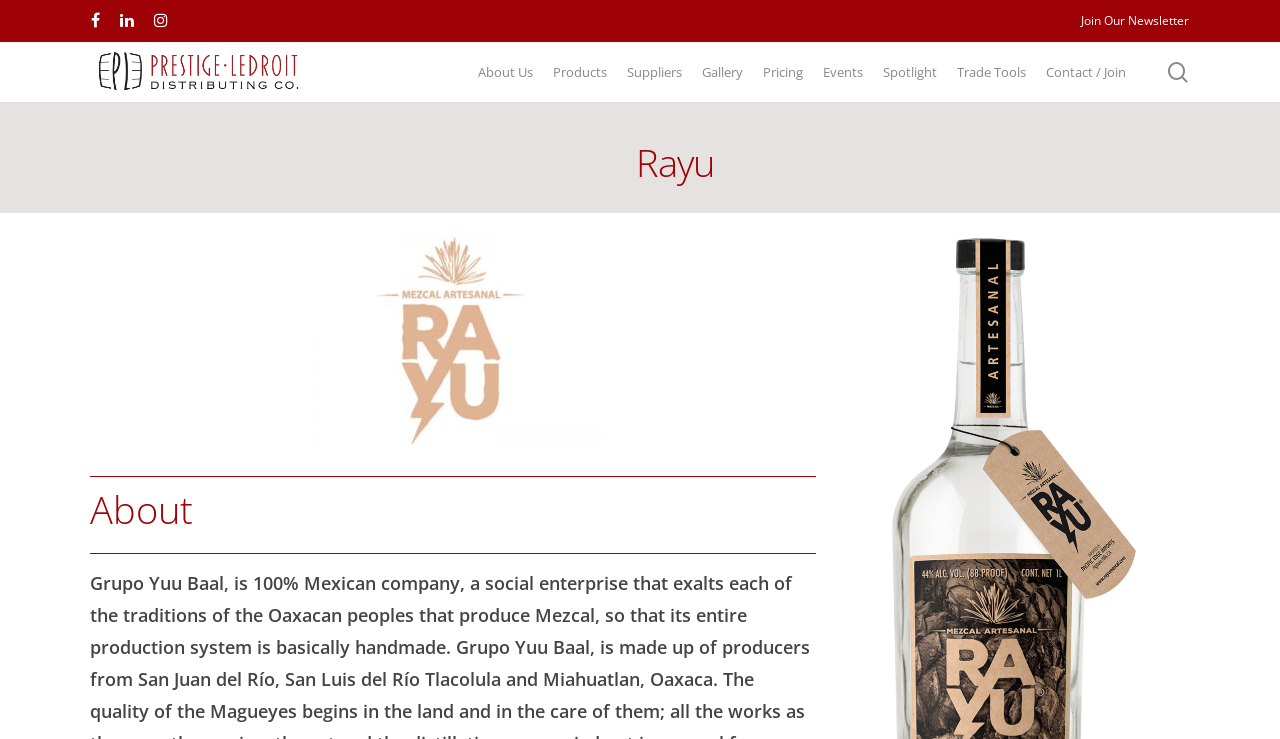Locate the bounding box coordinates of the element that should be clicked to execute the following instruction: "Search for products".

[0.07, 0.25, 0.93, 0.353]